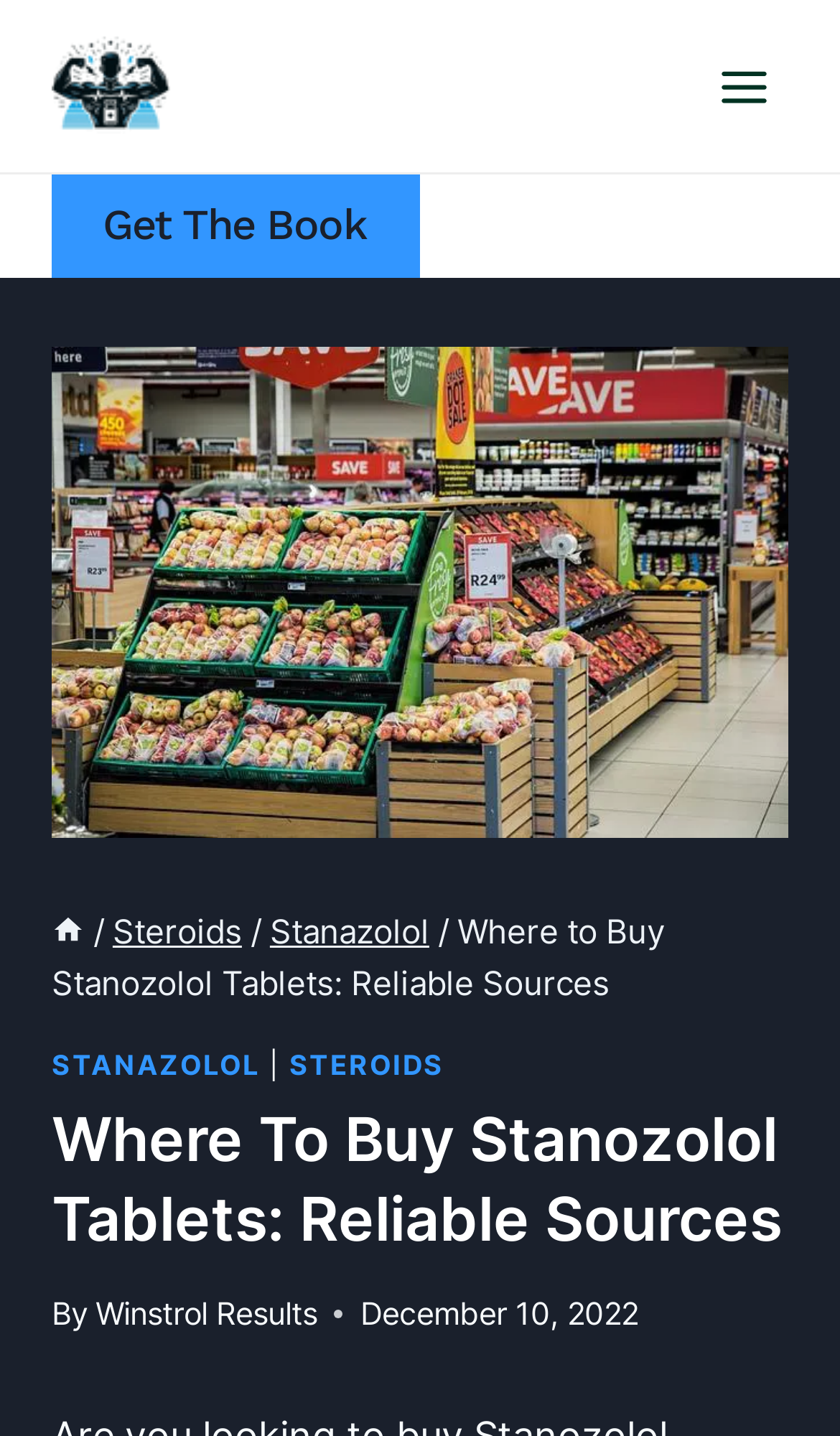Please specify the bounding box coordinates of the clickable section necessary to execute the following command: "Navigate to the 'Home' page".

[0.062, 0.634, 0.101, 0.662]